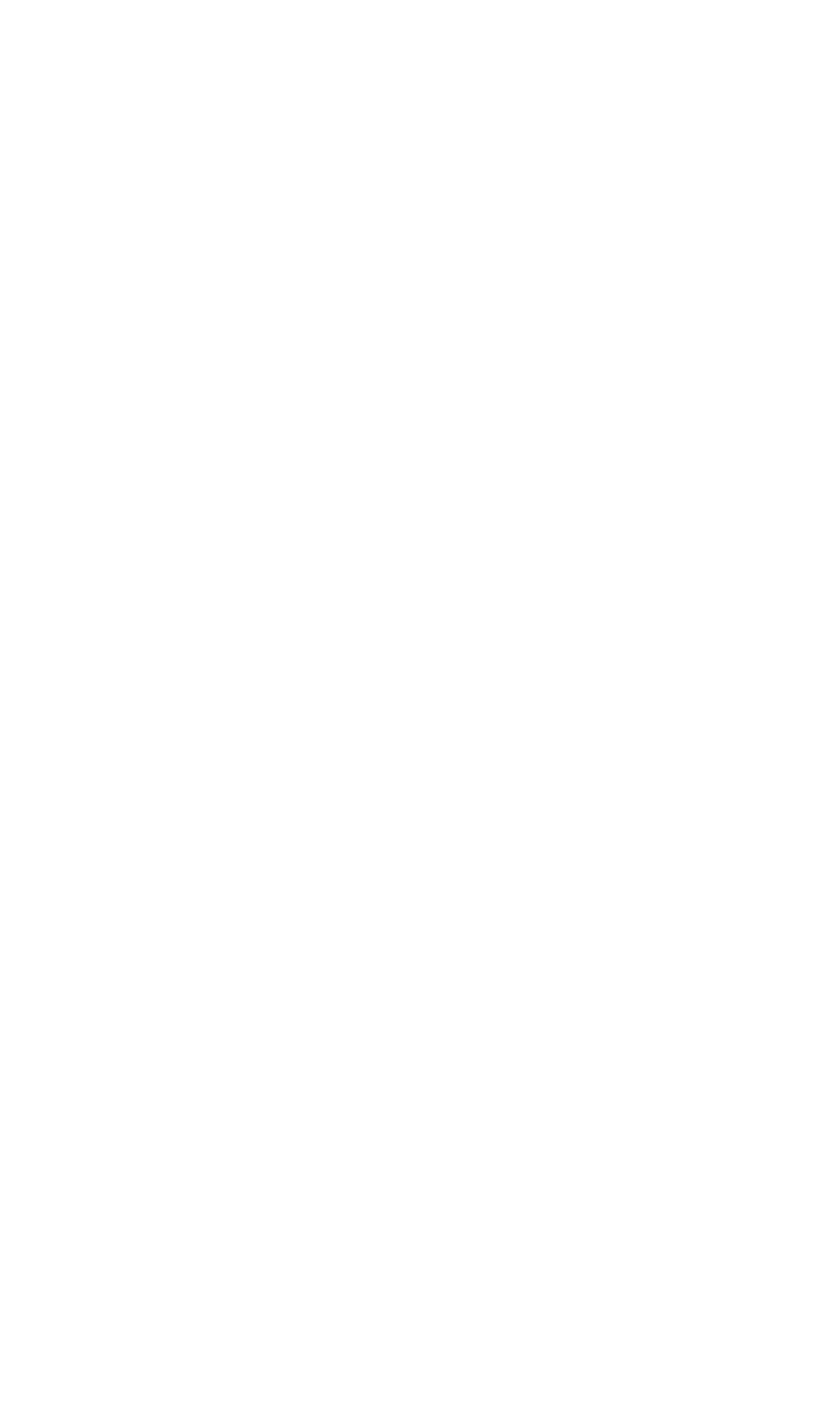Please answer the following question using a single word or phrase: 
What is the purpose of the 'See all reviews' link?

To show more reviews